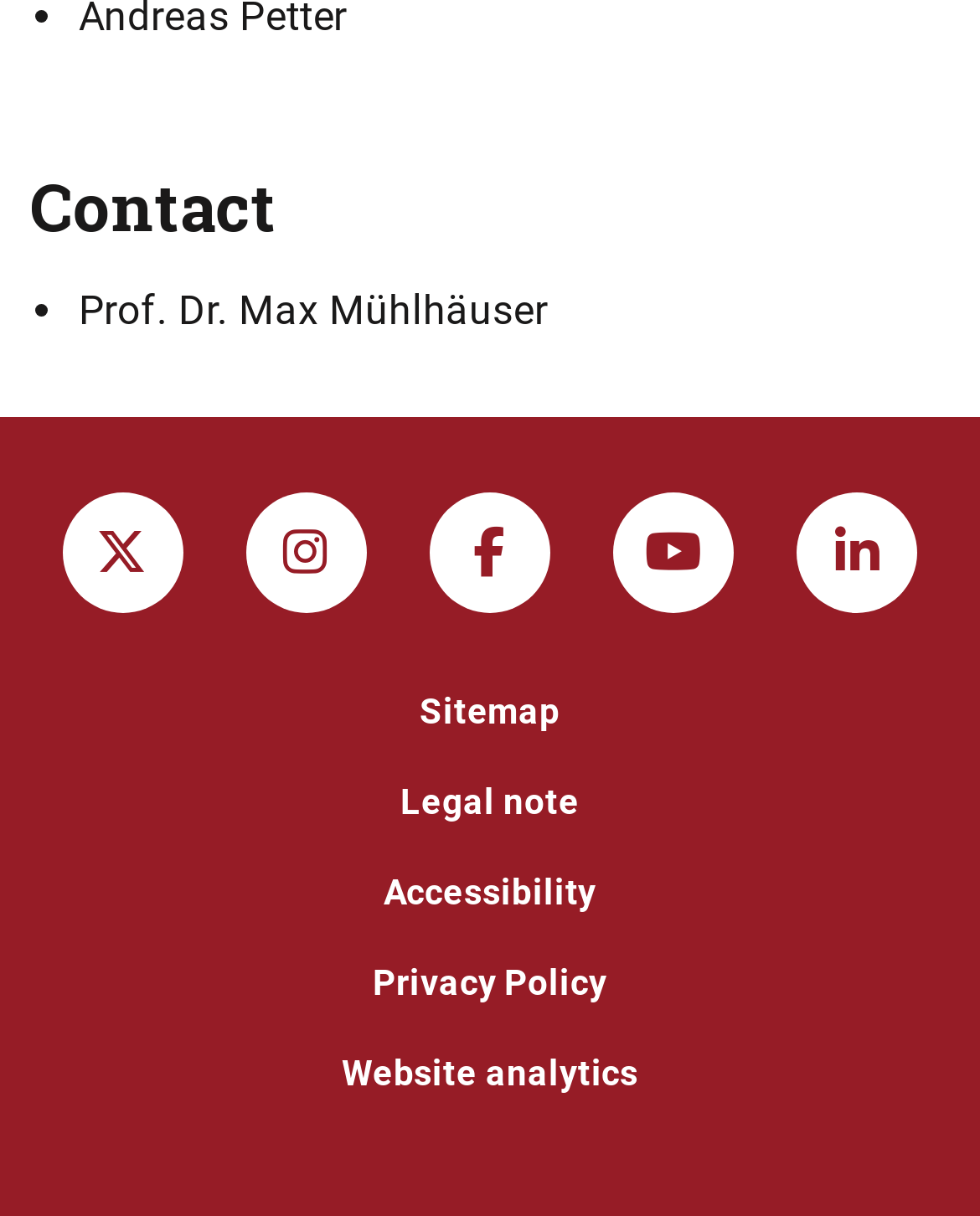Specify the bounding box coordinates of the element's area that should be clicked to execute the given instruction: "Check Legal note". The coordinates should be four float numbers between 0 and 1, i.e., [left, top, right, bottom].

[0.409, 0.643, 0.591, 0.676]